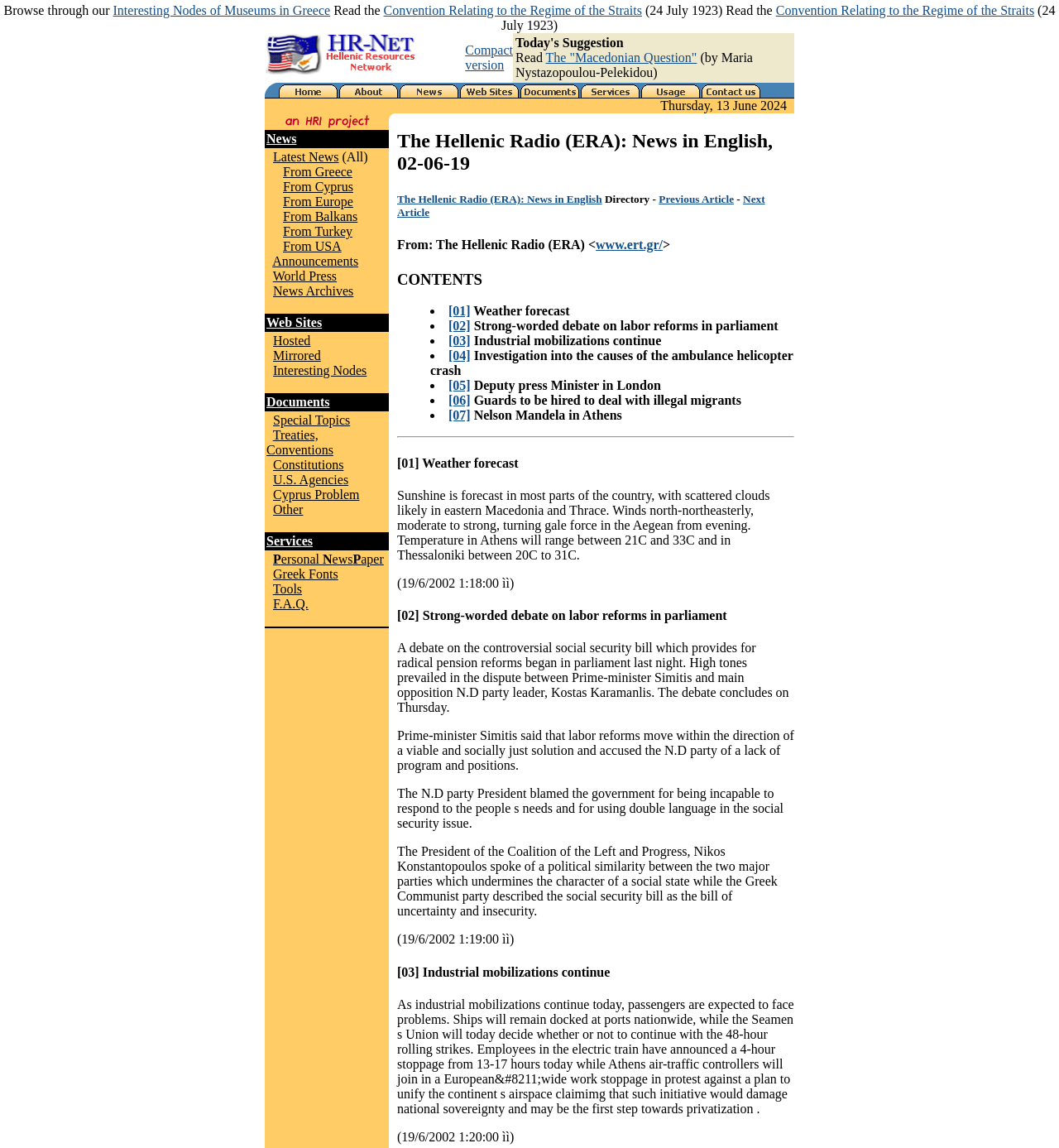What is the name of the network?
Please provide a single word or phrase as the answer based on the screenshot.

Hellenic Resources Network